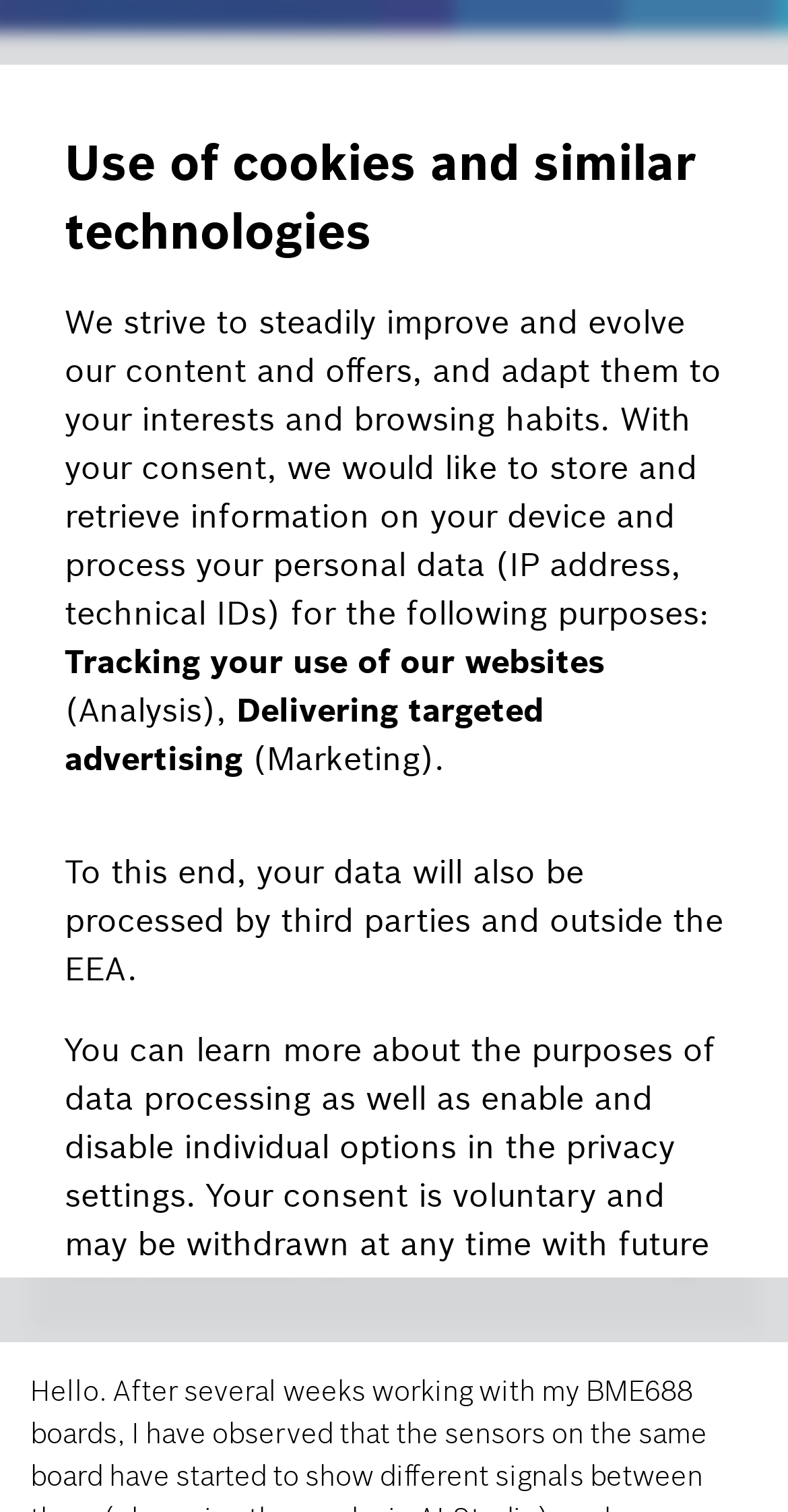Provide a comprehensive caption for the webpage.

The webpage appears to be a forum or discussion board, specifically a thread about the "Rest time of BME688" topic. At the top, there is a logo image with the text "BST Community" and a navigation menu with a "MEMS sensors forum" link. Below this, there is a search bar with a "Search" button and an icon. 

To the right of the search bar, there is a user profile section with a "User" link and an icon, as well as a "Submit Search" button with a search icon. 

The main content area has a heading "Rest time of BME688" and a disabled generic element below it. There is also a "Show Thread Options" button. 

Below this, there is a post from a user named Adrián, with their profile picture, a "View Profile" link, and a "Established Member" label. The post has a timestamp of "03-14-2023 04:35 PM". 

There are several alerts and text boxes in the middle of the page, but their content is not specified. 

At the bottom of the page, there is a section with several paragraphs of text discussing the use of personal data and tracking on the website, as well as options for managing privacy settings. There is also a "Settings" button with an icon.